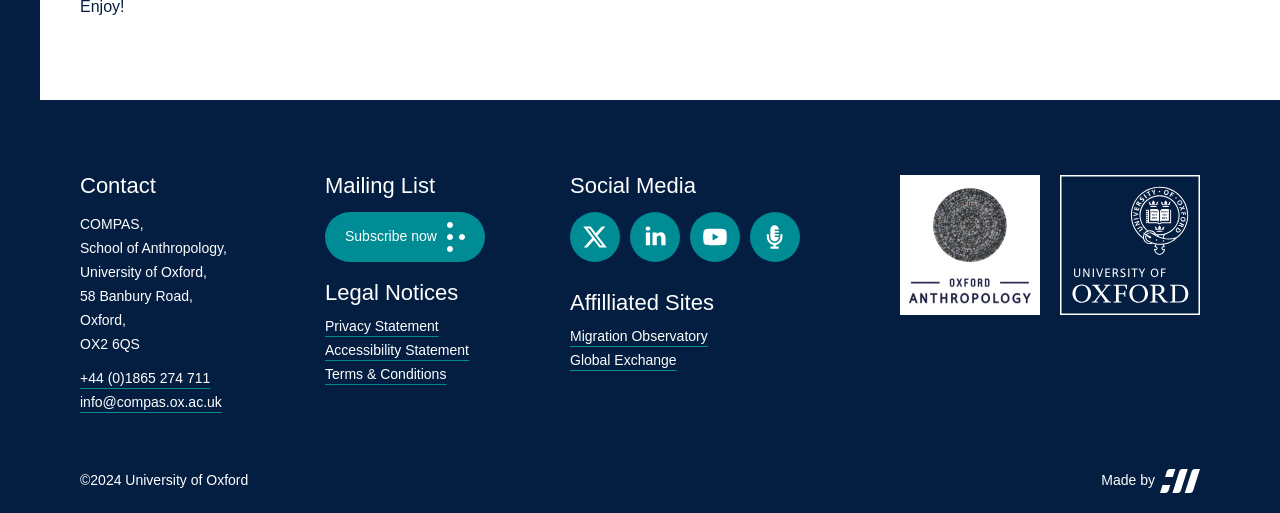Locate the bounding box coordinates of the area you need to click to fulfill this instruction: 'Contact COMPAS'. The coordinates must be in the form of four float numbers ranging from 0 to 1: [left, top, right, bottom].

[0.062, 0.34, 0.223, 0.383]